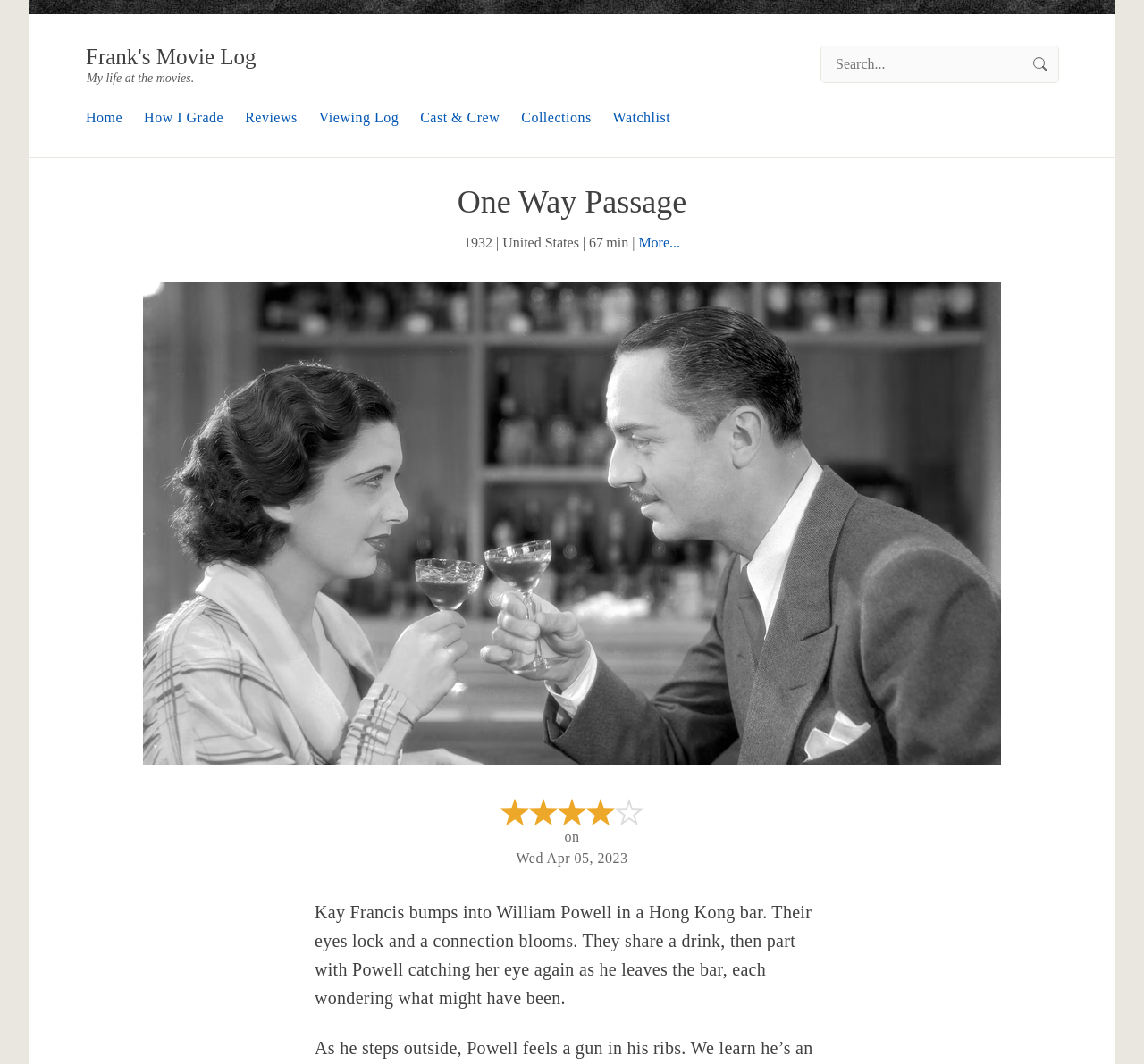Analyze the image and deliver a detailed answer to the question: What is the release year of the movie?

I found the release year of the movie by looking at the StaticText element with the text '1932' next to the title of the movie.